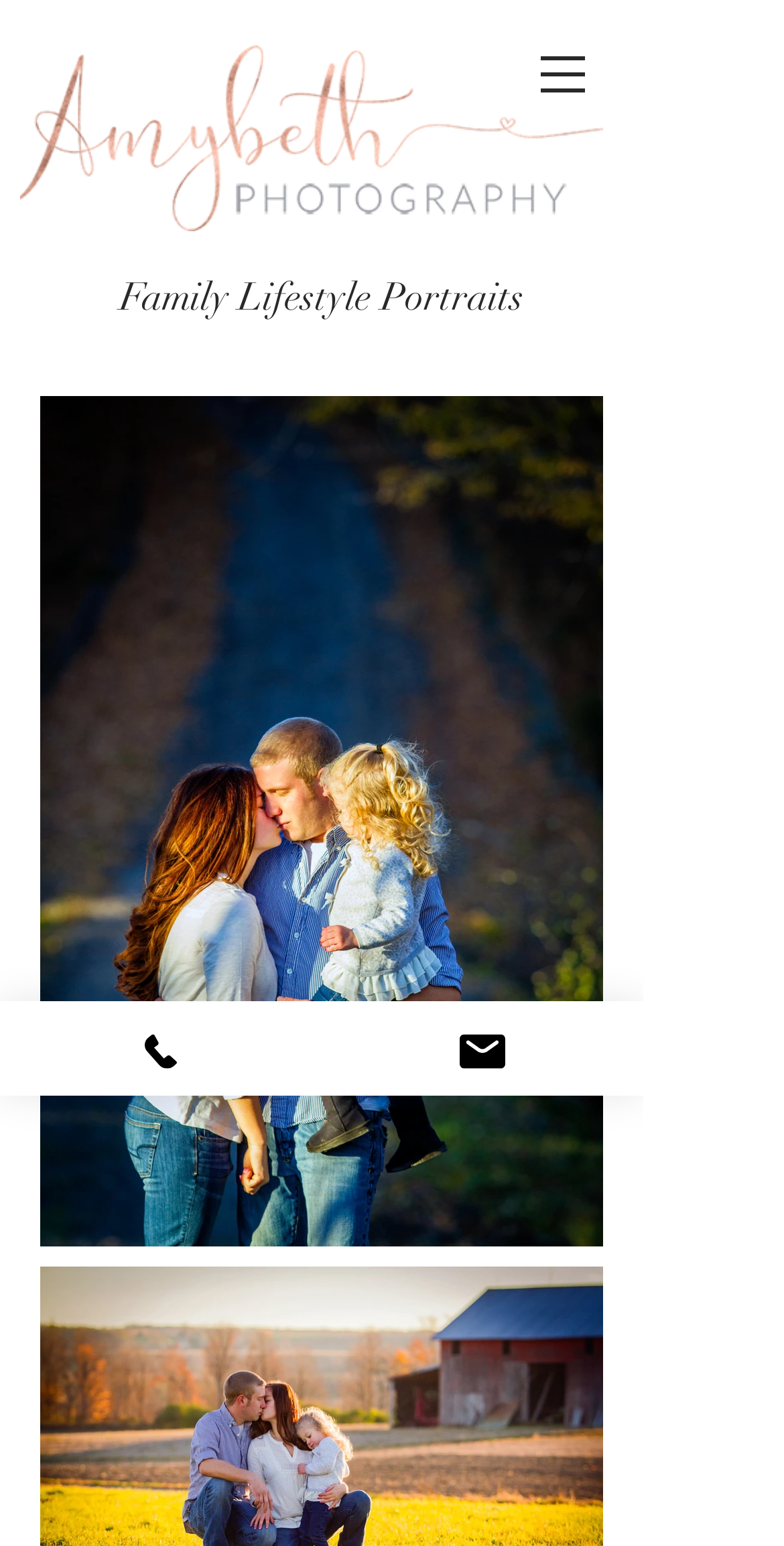Using the provided description Phone, find the bounding box coordinates for the UI element. Provide the coordinates in (top-left x, top-left y, bottom-right x, bottom-right y) format, ensuring all values are between 0 and 1.

[0.0, 0.648, 0.41, 0.709]